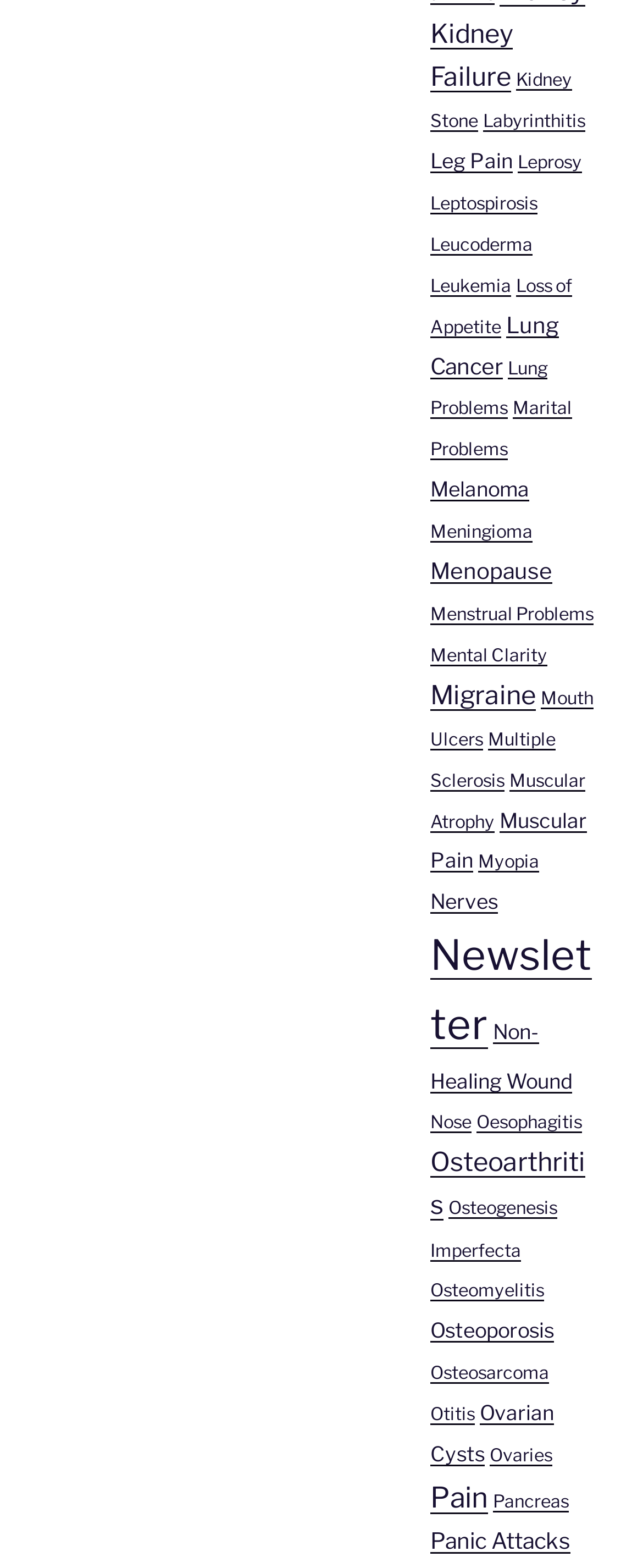Highlight the bounding box coordinates of the region I should click on to meet the following instruction: "Explore Newsletter".

[0.669, 0.594, 0.921, 0.669]